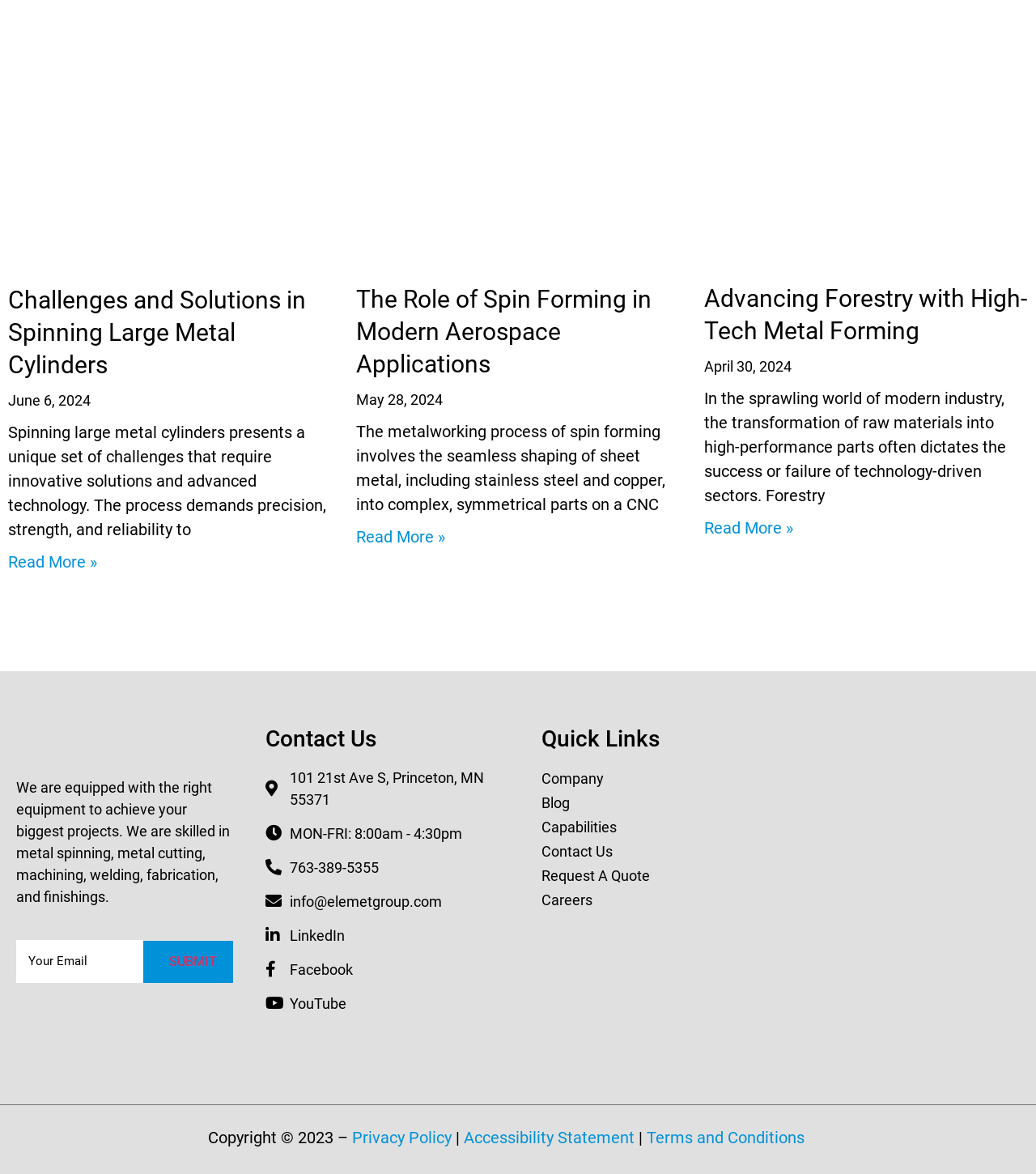Please identify the bounding box coordinates of the clickable area that will allow you to execute the instruction: "Submit email address".

None